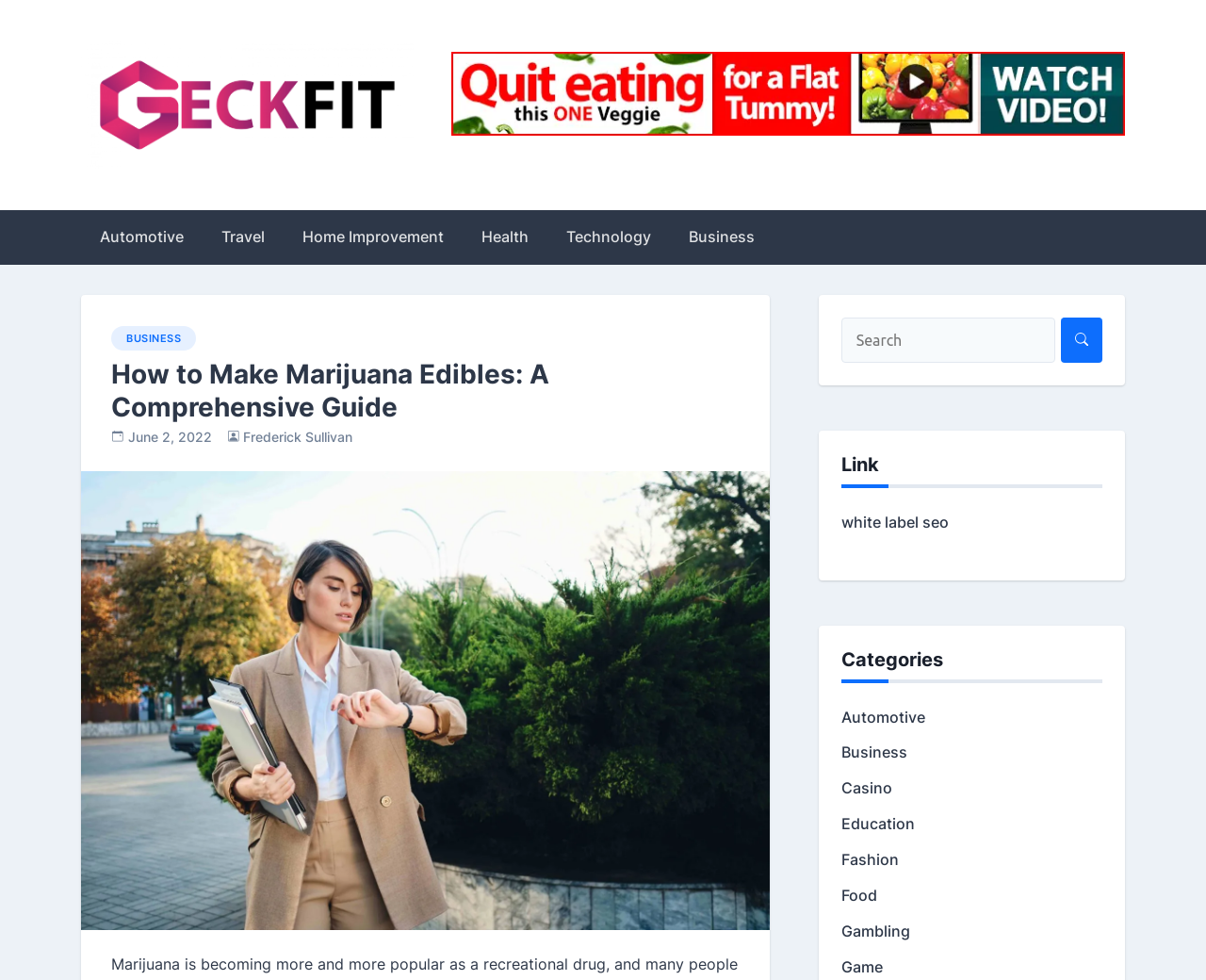What is the name of the website?
Use the image to give a comprehensive and detailed response to the question.

The name of the website can be found in the top-left corner of the webpage, where it says 'GeckFit' in a logo format, and also as a link with the same text.